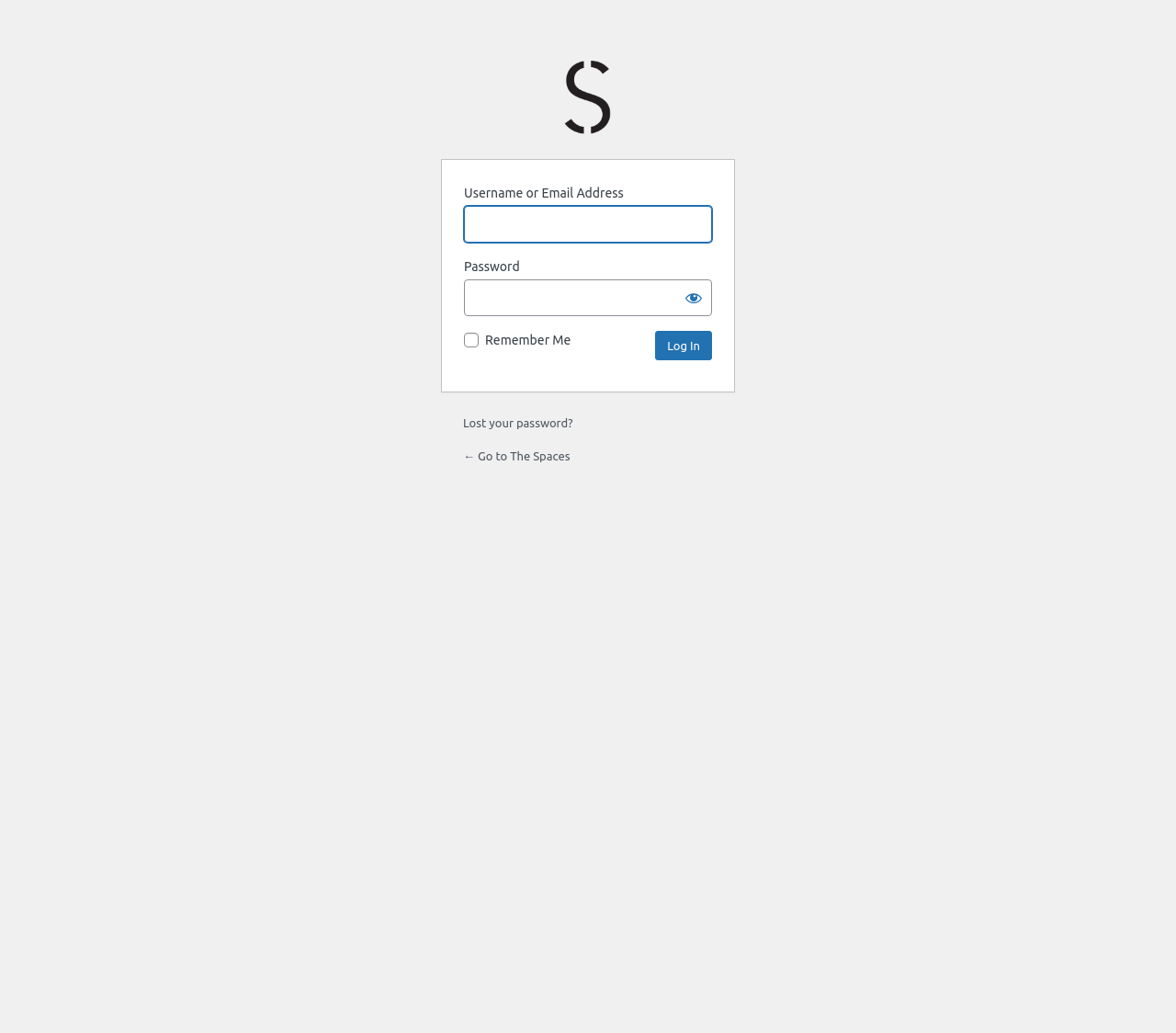Summarize the webpage in an elaborate manner.

The webpage is a login page for "The Spaces" on WordPress. At the top, there is a heading with the title "The Spaces" which is also a link. Below the heading, there is a form with several input fields and buttons. 

The form starts with a label "Username or Email Address" followed by a required textbox to enter the username or email address. Below this, there is another label "Password" accompanied by a required password textbox. To the right of the password textbox, there is a "Show password" button. 

Under the password field, there is an unchecked checkbox labeled "Remember Me". Next to the checkbox, there is a "Log In" button. 

At the bottom of the form, there are two links: "Lost your password?" and "← Go to The Spaces".